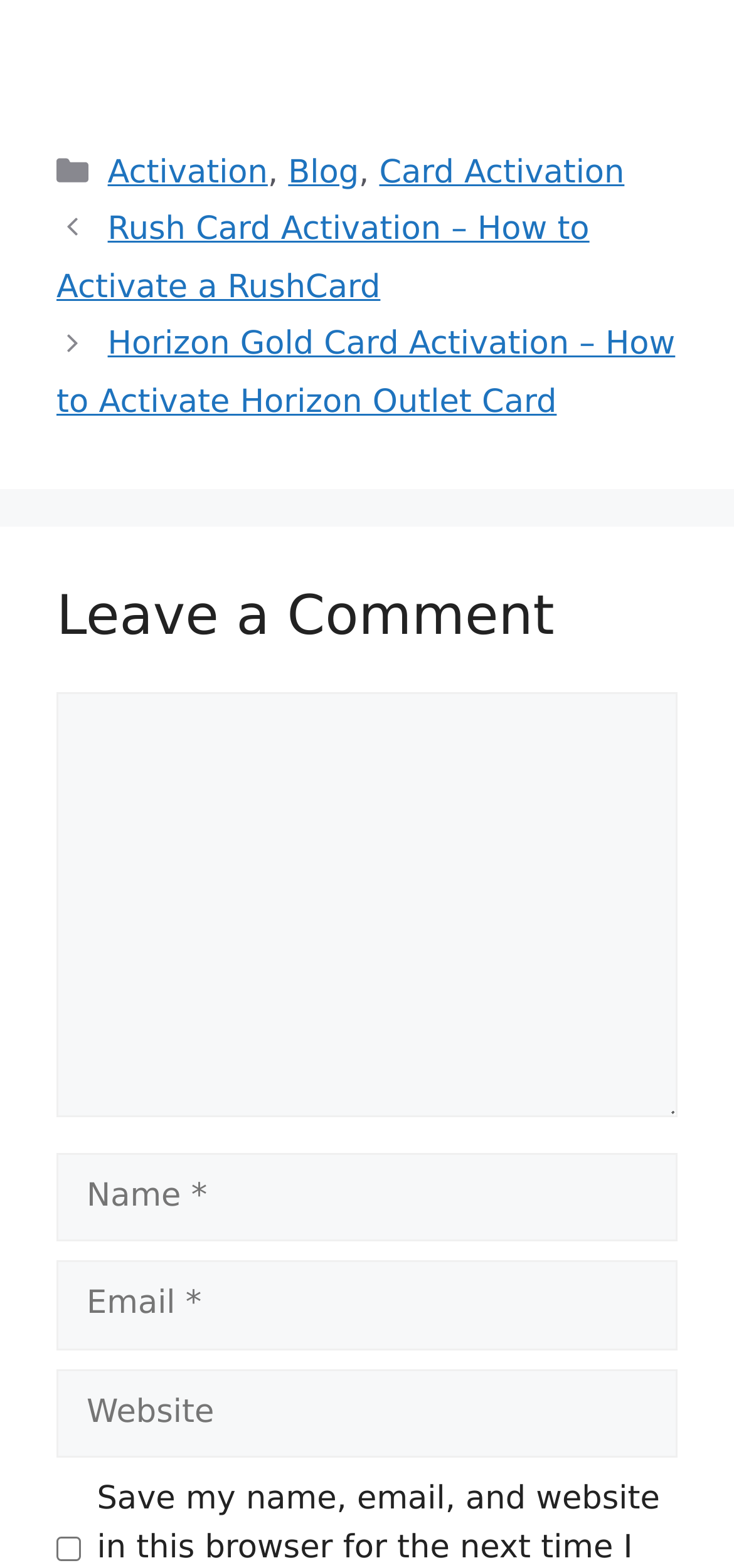Answer the following query with a single word or phrase:
How many links are in the footer?

4